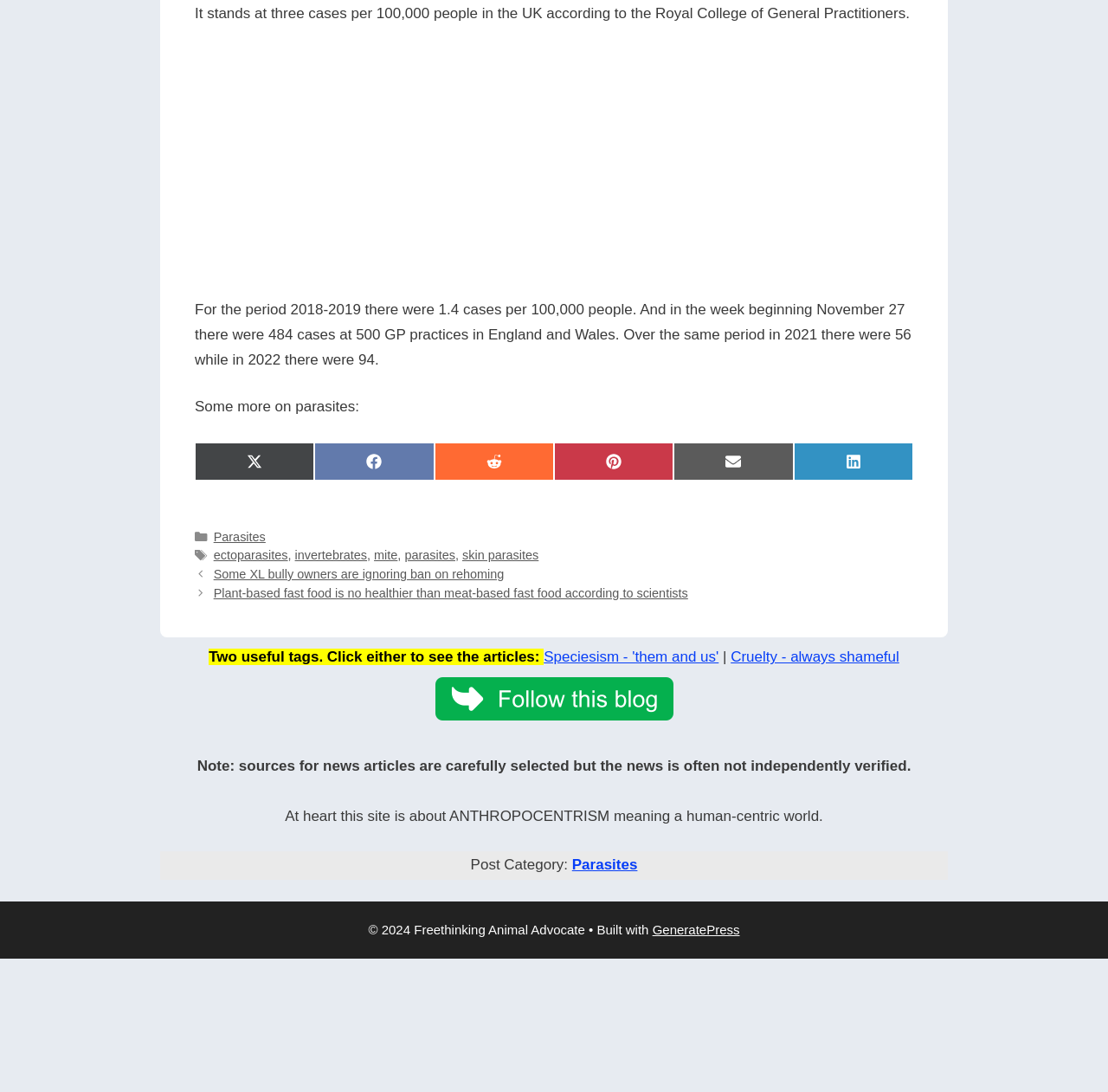Pinpoint the bounding box coordinates of the element to be clicked to execute the instruction: "Check the website's copyright information".

[0.332, 0.845, 0.528, 0.858]